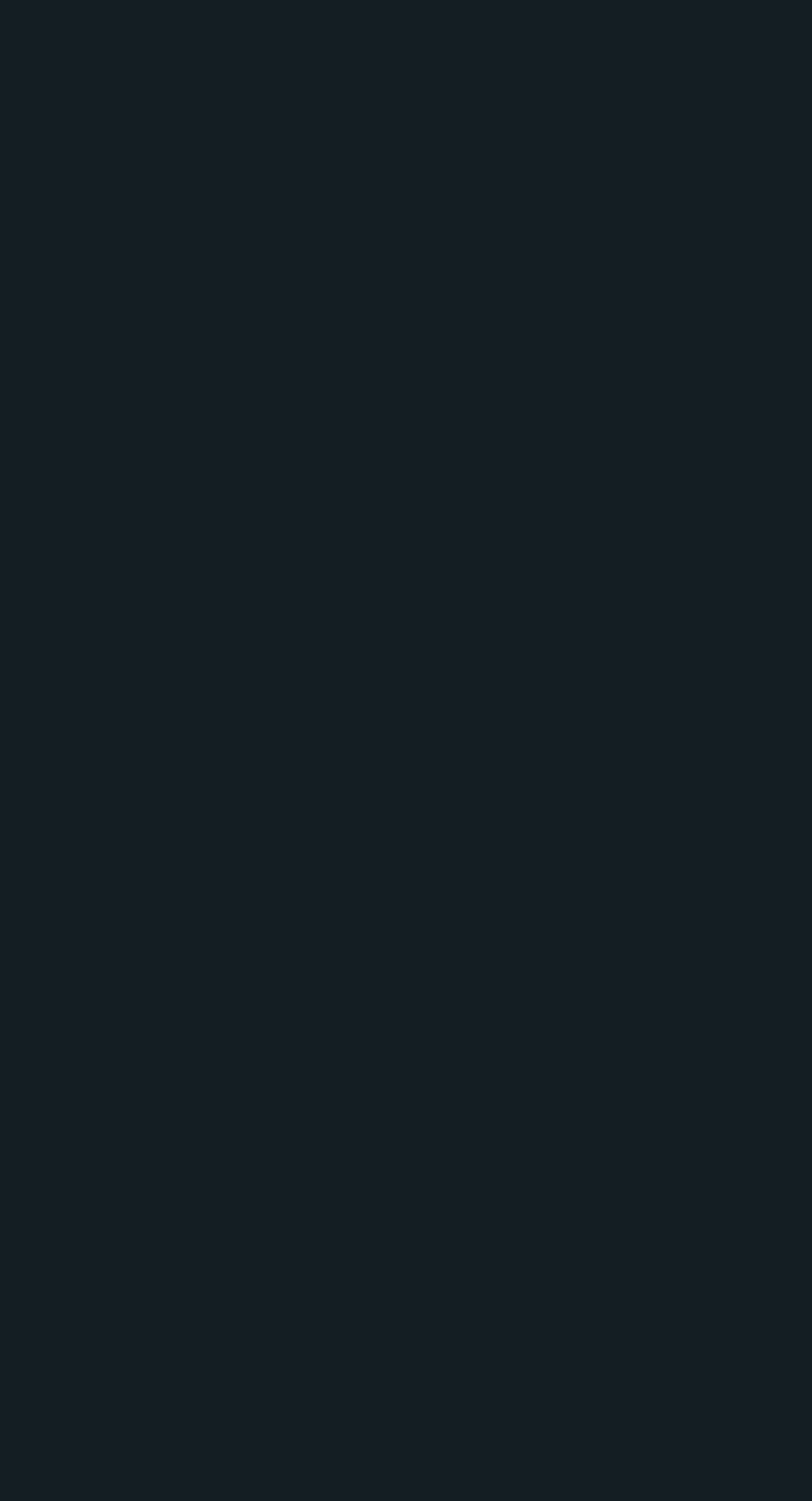Specify the bounding box coordinates of the area to click in order to execute this command: 'Discover graphene'. The coordinates should consist of four float numbers ranging from 0 to 1, and should be formatted as [left, top, right, bottom].

[0.077, 0.294, 0.582, 0.333]